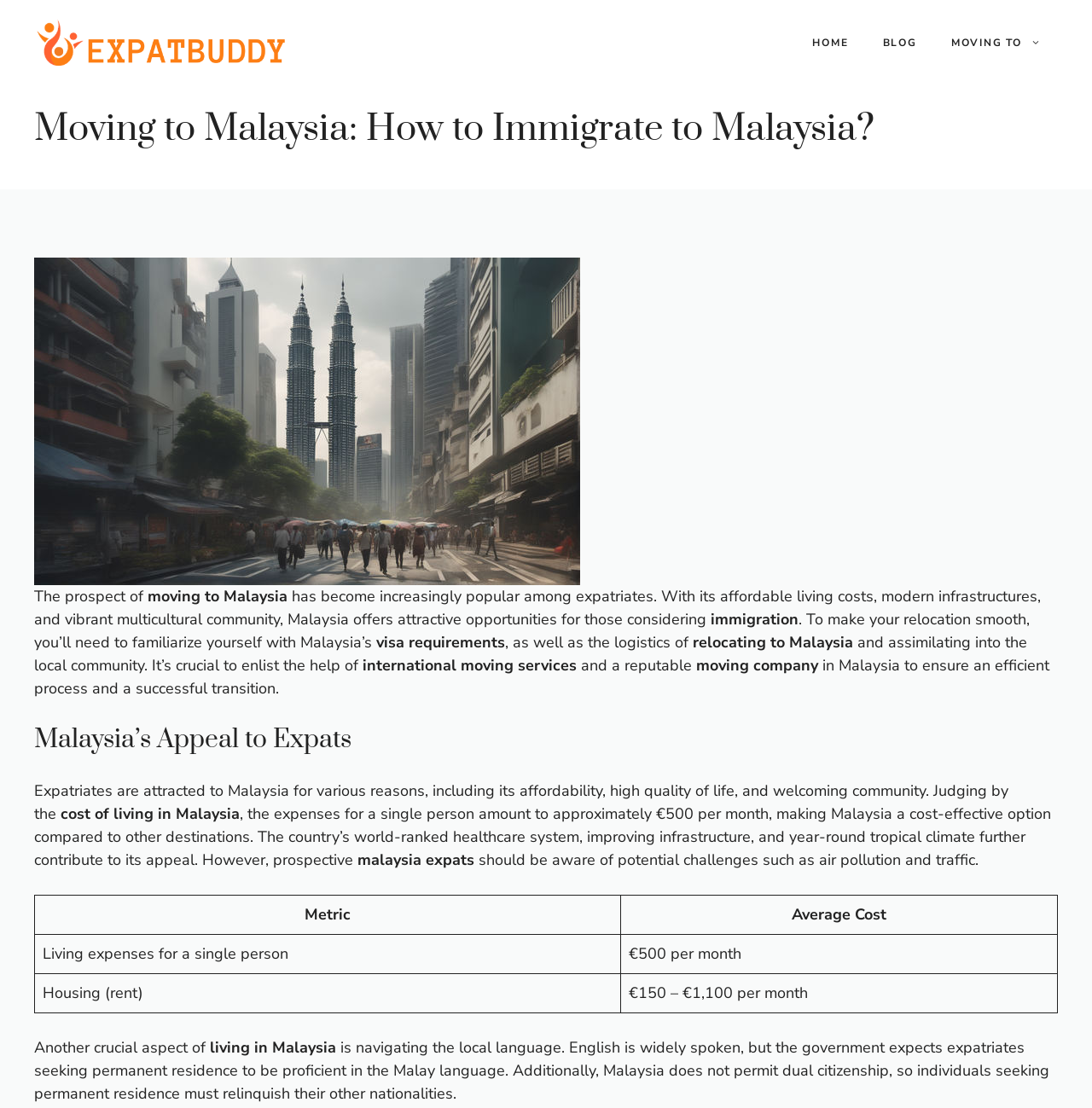Provide a one-word or brief phrase answer to the question:
What is the main reason expatriates are attracted to Malaysia?

affordability